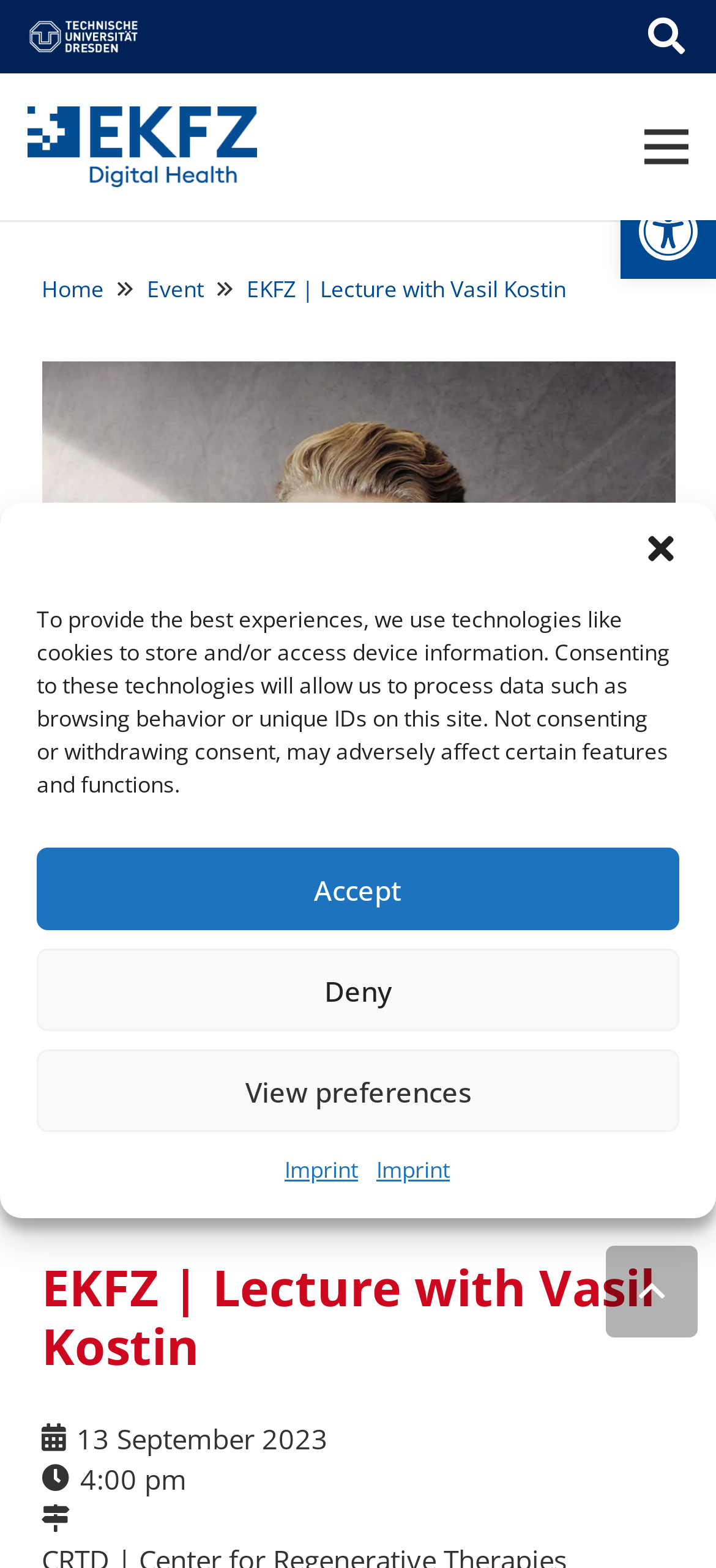Answer the question using only a single word or phrase: 
How many social media sharing links are available?

5